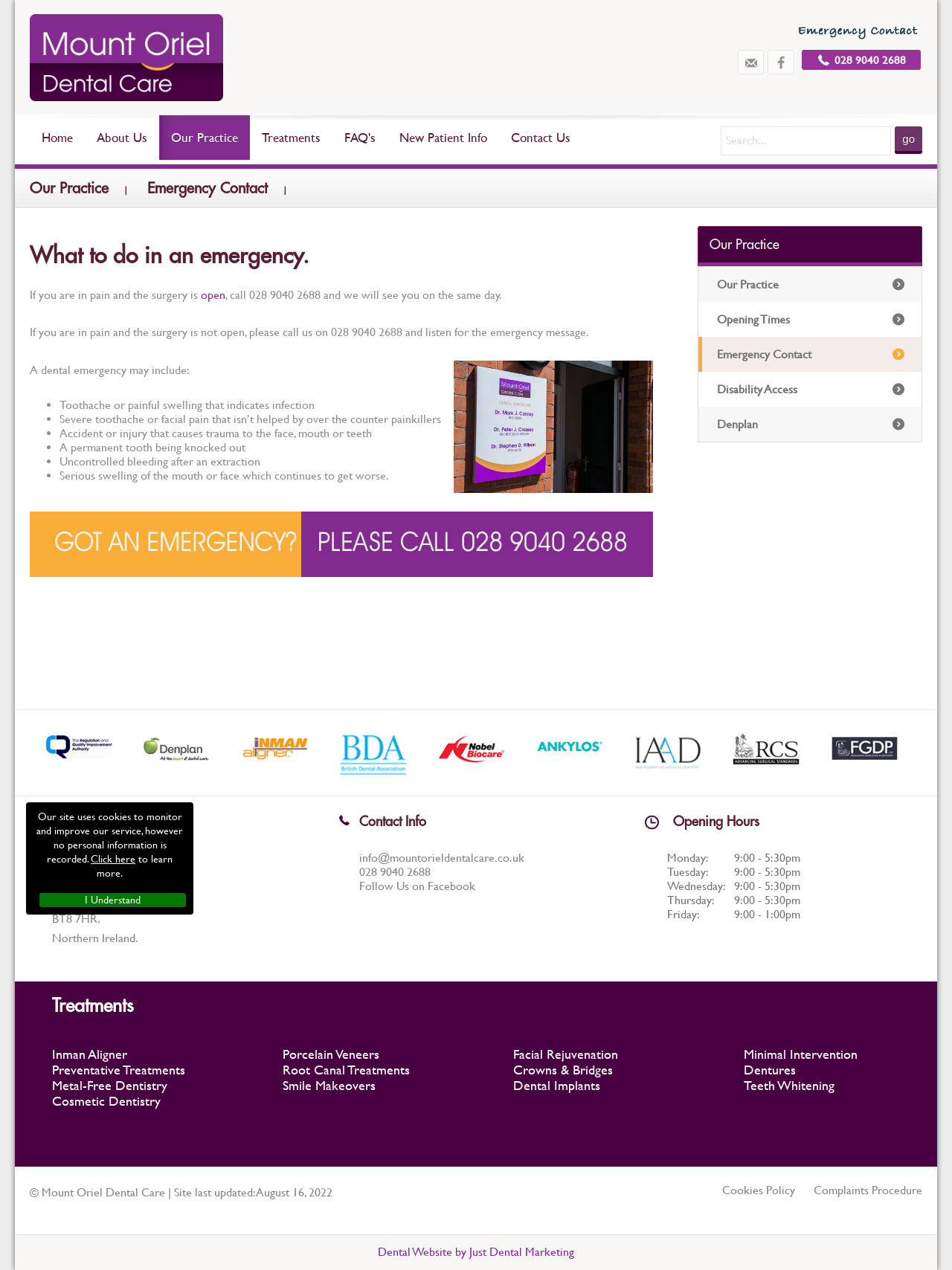What are the opening hours on Monday?
Provide an in-depth and detailed answer to the question.

The opening hours can be found in the 'Opening Hours' section at the bottom of the webpage. The hours for Monday are listed as 9:00 - 5:30pm.